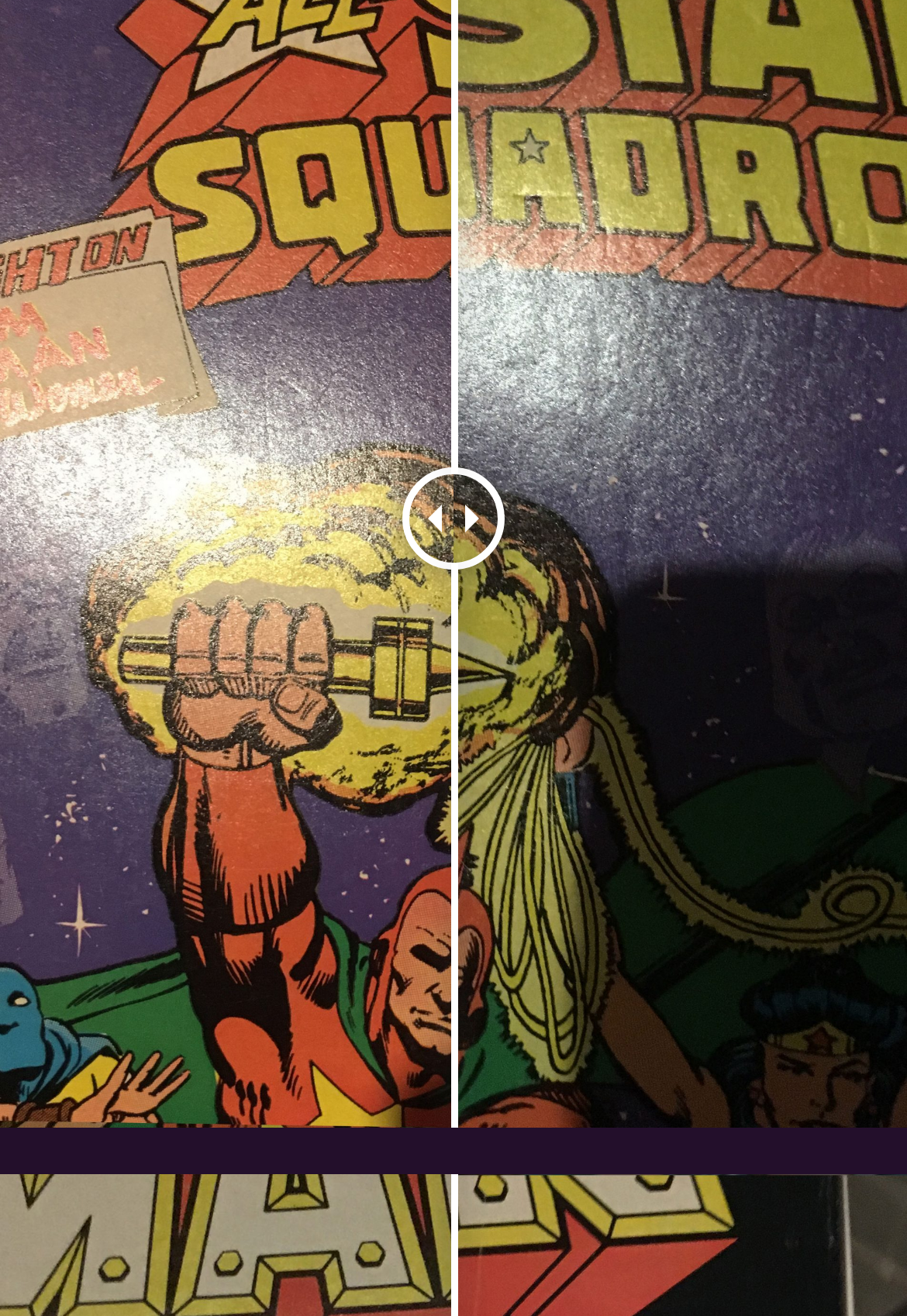Identify the bounding box for the described UI element: "Privacy Policy".

[0.451, 0.817, 0.937, 0.885]